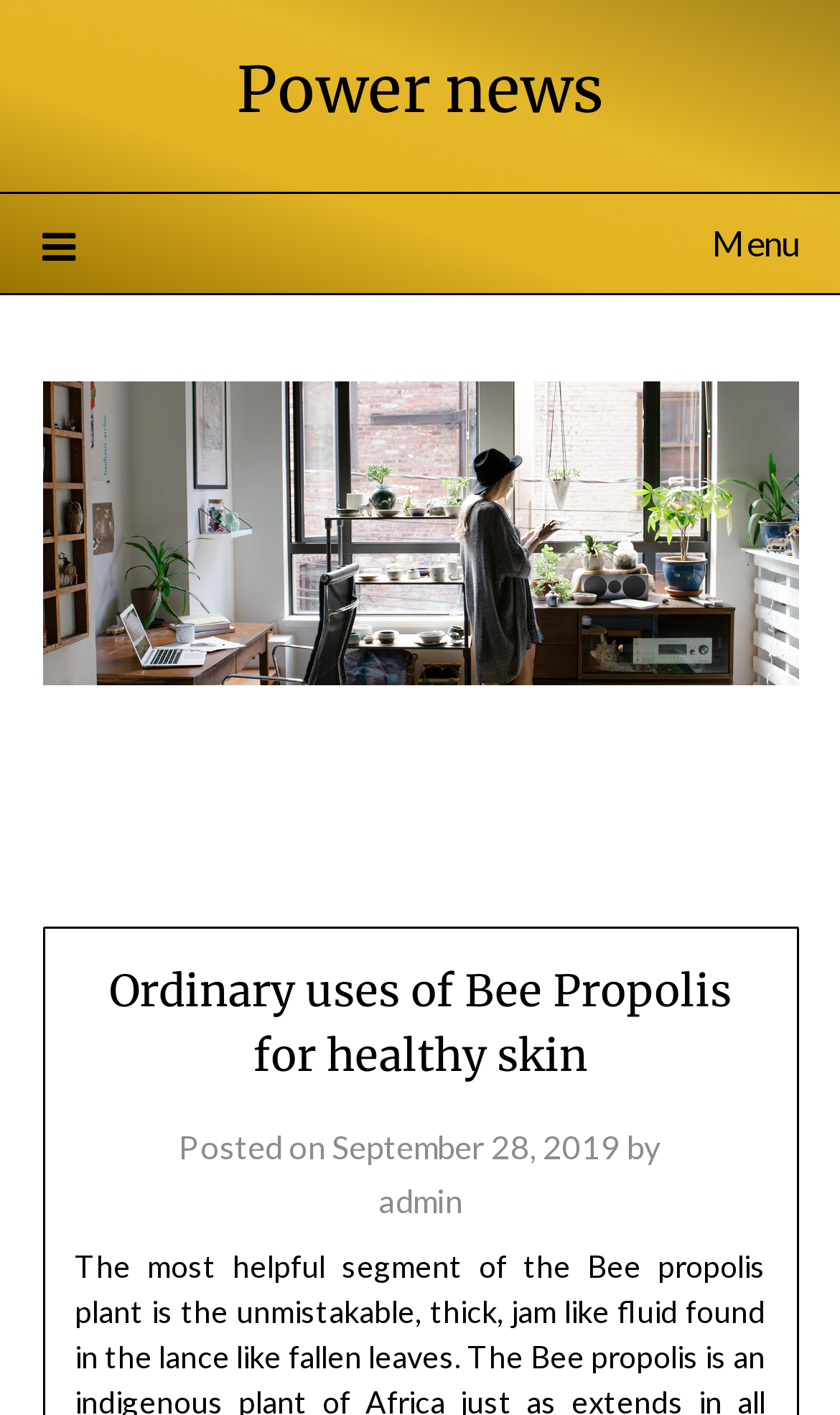Review the image closely and give a comprehensive answer to the question: Who is the author of the article?

The author of the article is mentioned as 'admin' which is a link with a bounding box coordinate of [0.45, 0.834, 0.55, 0.862].